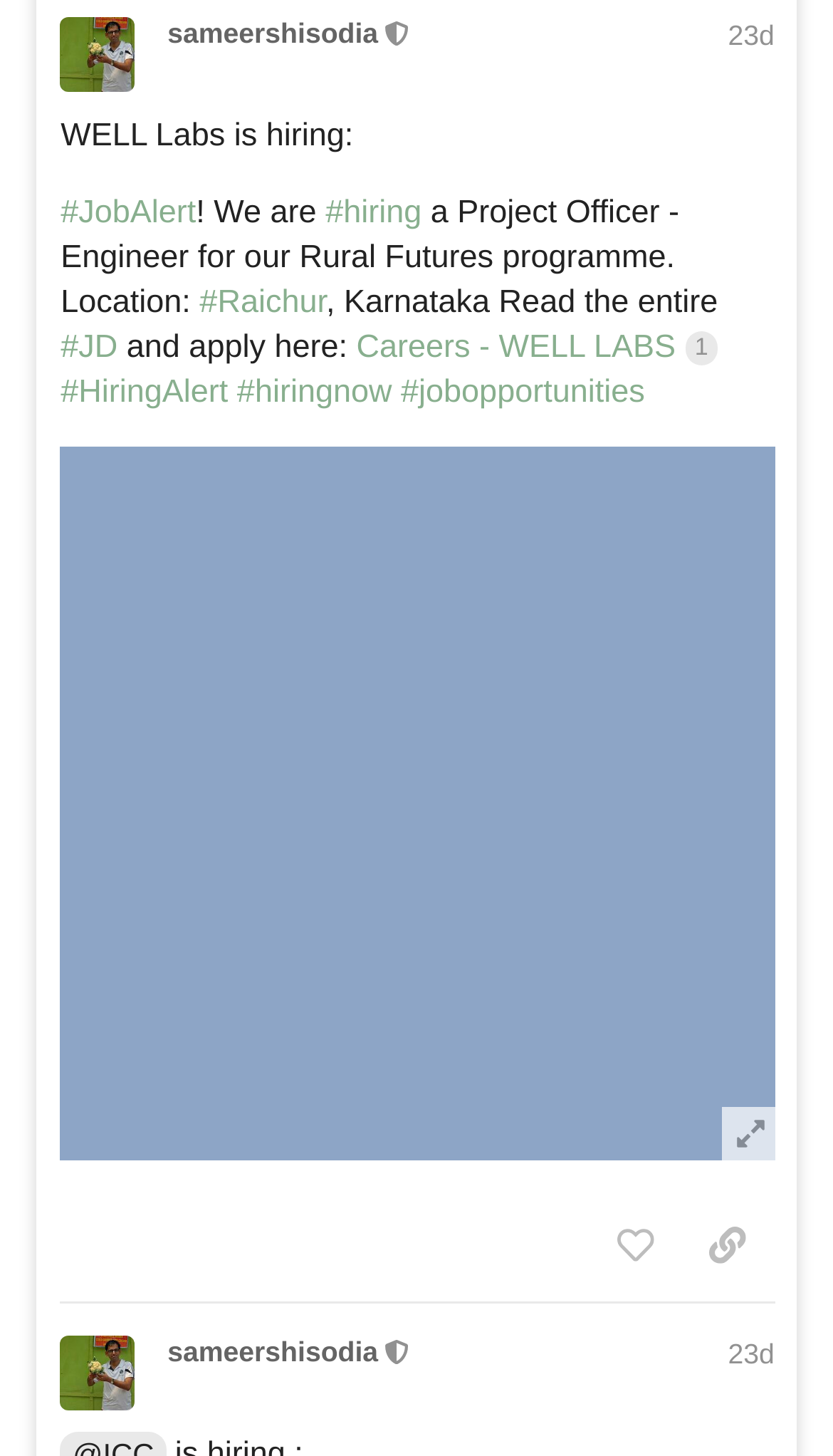What is the job location? Examine the screenshot and reply using just one word or a brief phrase.

Raichur, Karnataka